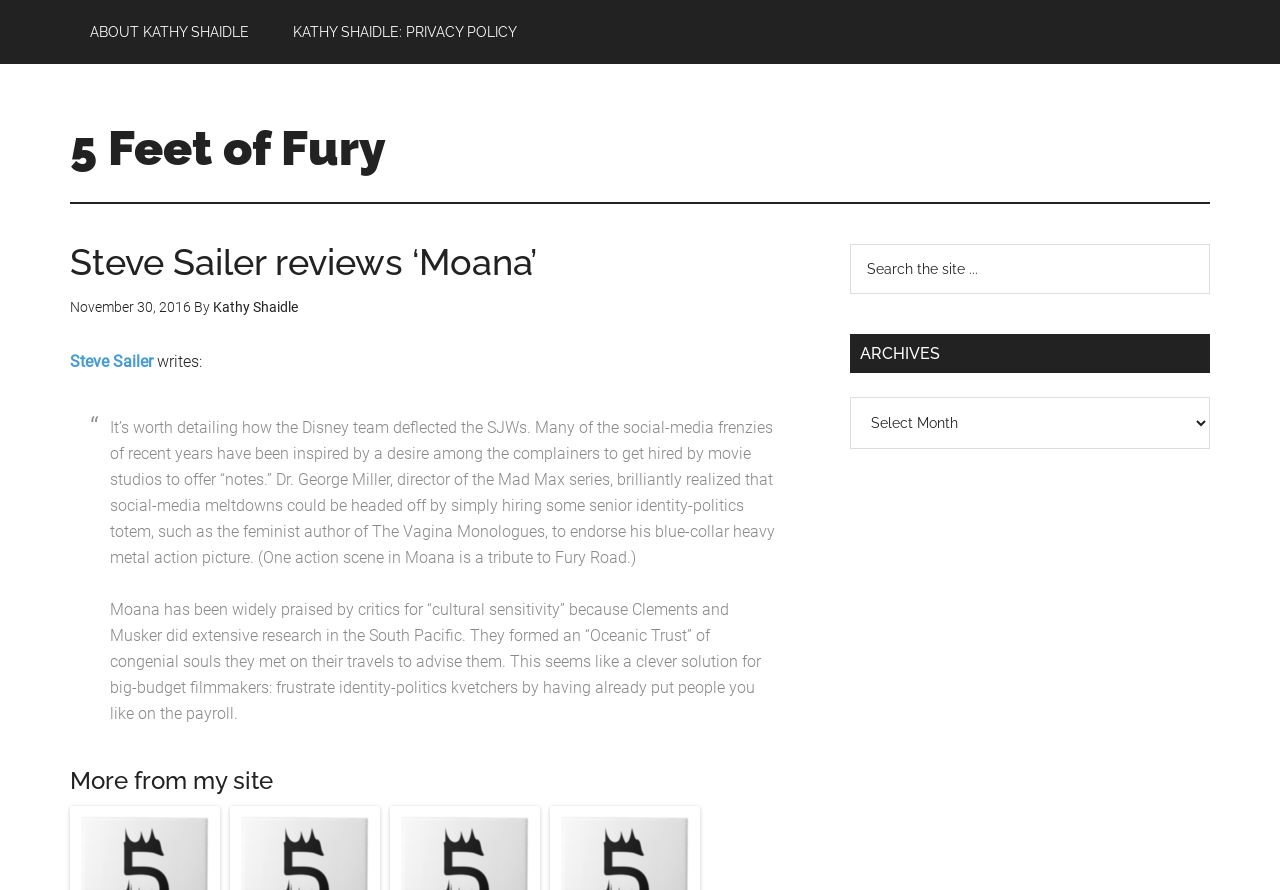Show the bounding box coordinates for the element that needs to be clicked to execute the following instruction: "View ARCHIVES". Provide the coordinates in the form of four float numbers between 0 and 1, i.e., [left, top, right, bottom].

[0.664, 0.375, 0.945, 0.419]